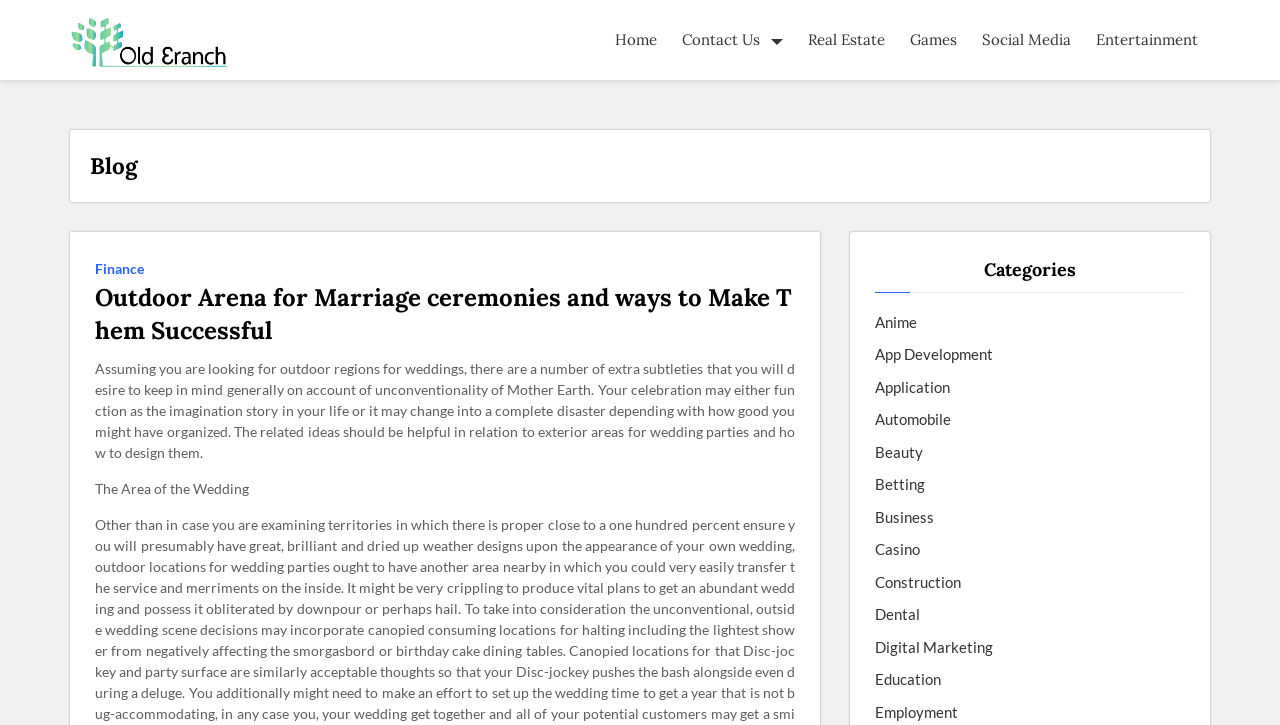Locate the UI element described by App Development in the provided webpage screenshot. Return the bounding box coordinates in the format (top-left x, top-left y, bottom-right x, bottom-right y), ensuring all values are between 0 and 1.

[0.684, 0.473, 0.776, 0.504]